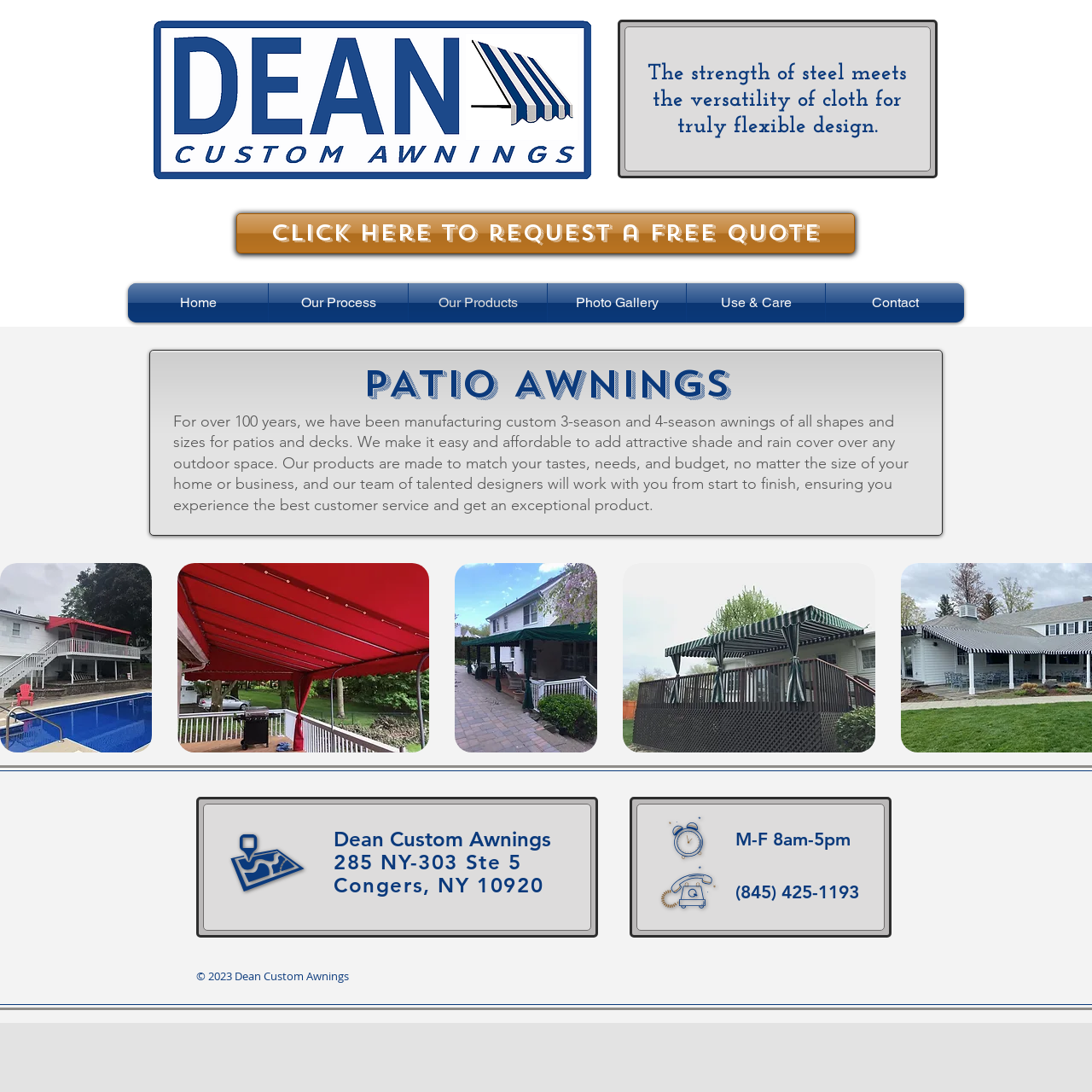What is the address of the company?
Please respond to the question with a detailed and well-explained answer.

I found the address by looking at the bottom of the page, where the company's contact information is listed. The address is clearly stated as '285 NY-303 Ste 5, Congers, NY 10920'.